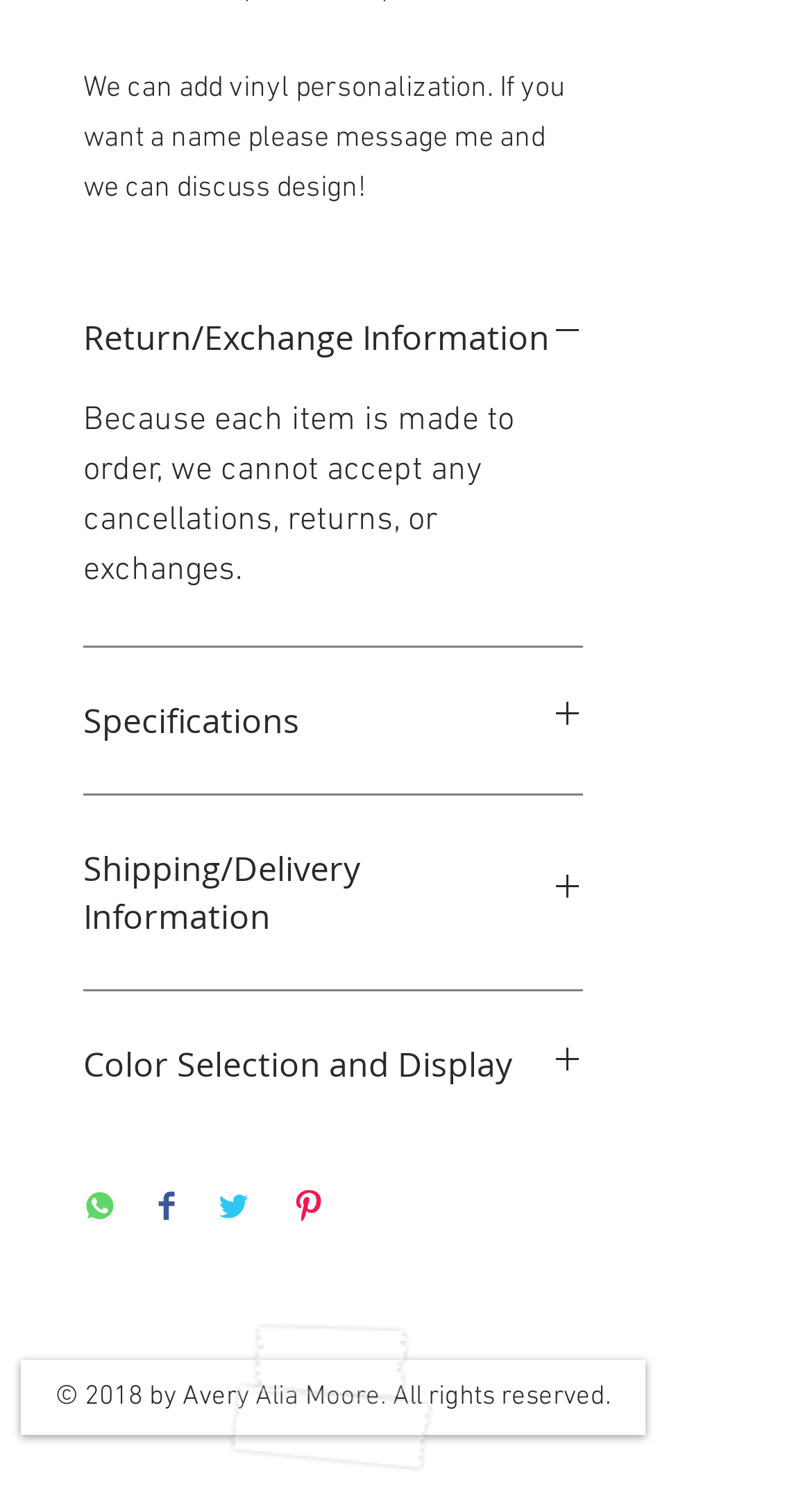Locate the bounding box coordinates of the area where you should click to accomplish the instruction: "Click Return/Exchange Information".

[0.103, 0.211, 0.718, 0.242]